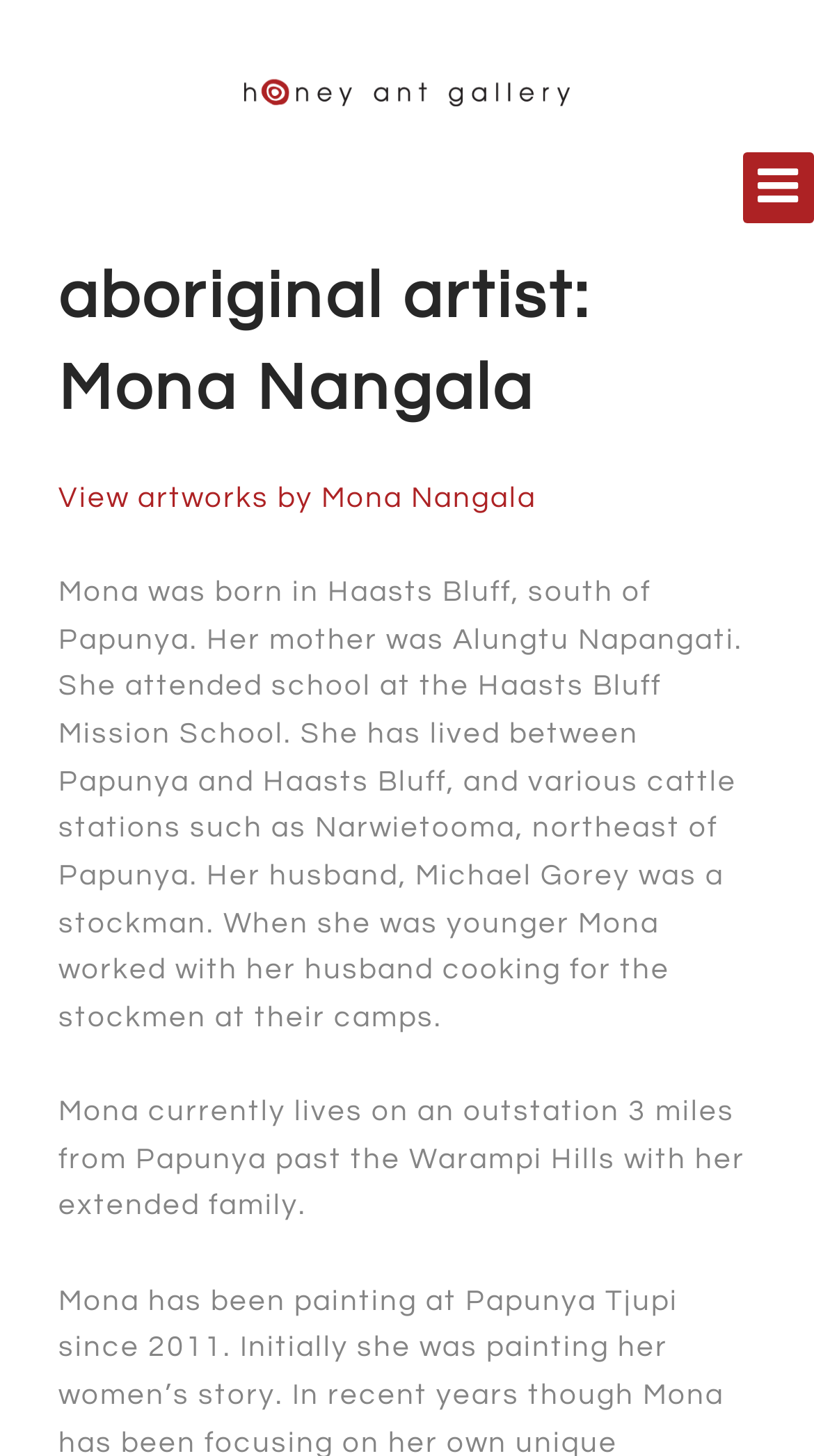Give a one-word or one-phrase response to the question:
What is the name of Mona's mother?

Alungtu Napangati